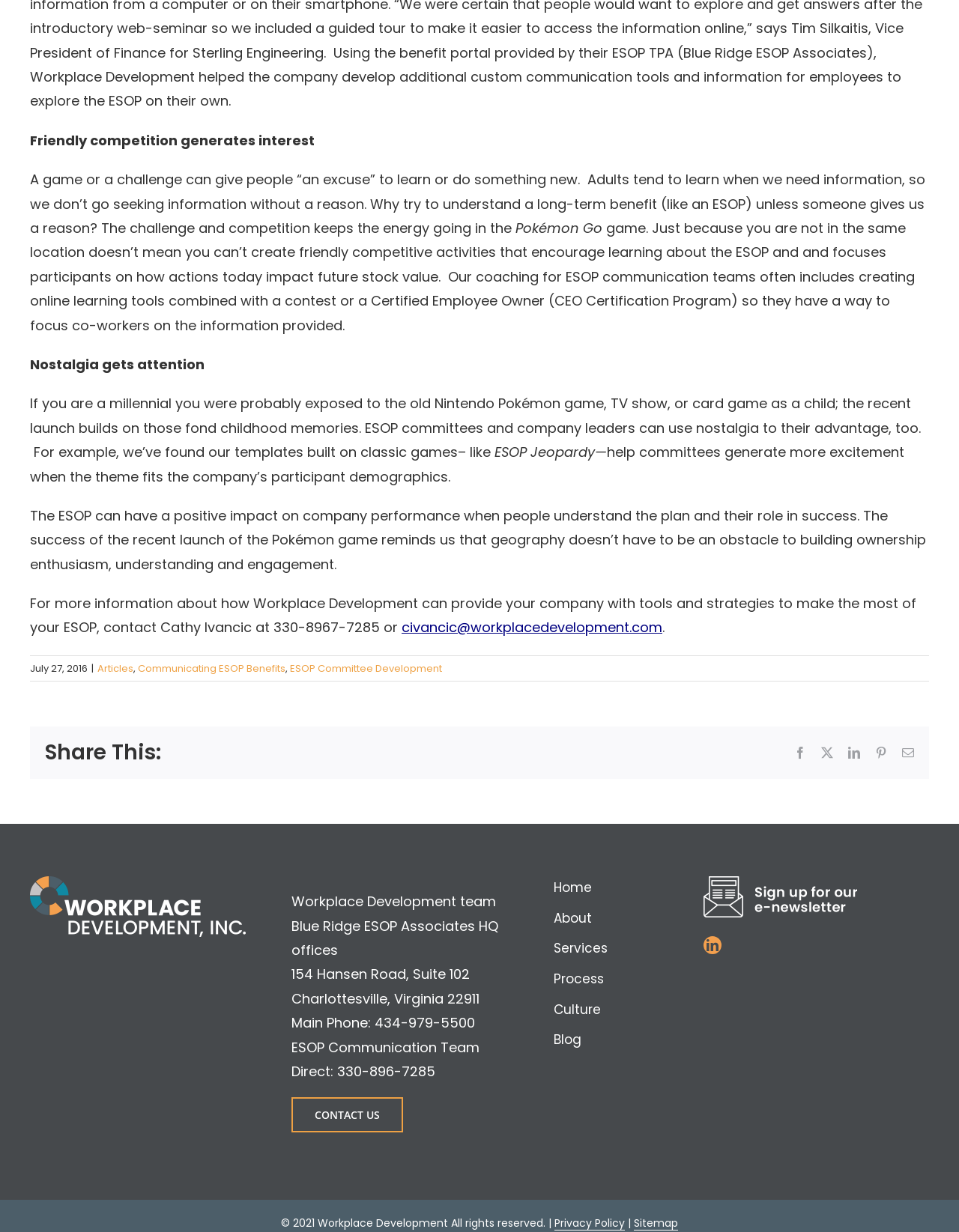What is the main topic of this webpage?
Provide a detailed and well-explained answer to the question.

The webpage discusses the importance of friendly competition and nostalgia in generating interest and understanding of Employee Stock Ownership Plan (ESOP) among employees. The text provides examples of how to create engaging activities and tools to educate employees about ESOP.